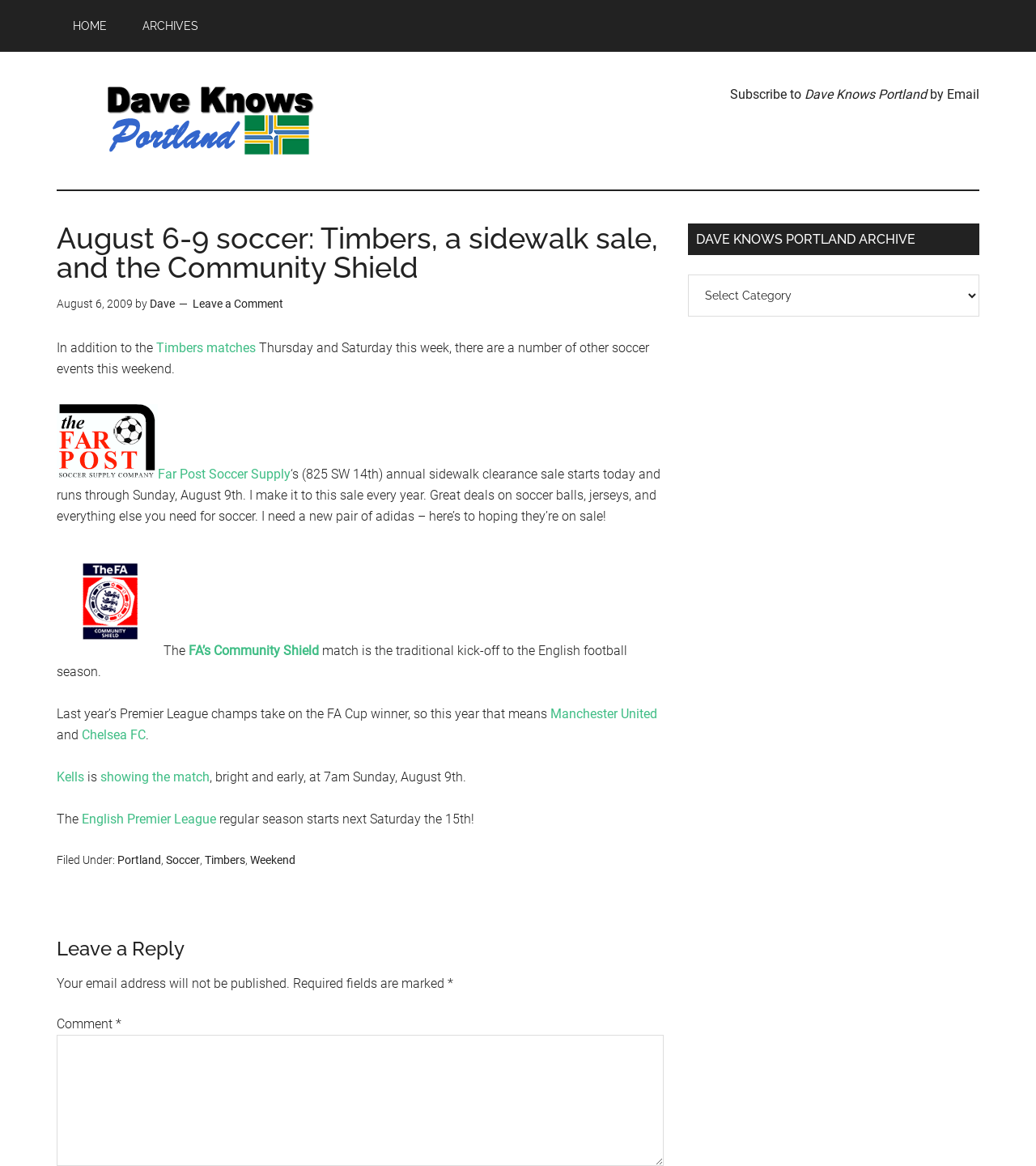Provide a thorough description of this webpage.

This webpage is about soccer events and news, specifically focusing on the Timbers and the Community Shield. At the top, there is a navigation menu with links to "HOME" and "ARCHIVES". Below this, there is a prominent link to "Dave Knows Portland" and a subscription link to receive updates via email.

The main article section is divided into several paragraphs, each discussing a different soccer-related topic. The first paragraph mentions the Timbers matches and other soccer events happening on Thursday and Saturday. Below this, there is a link to "Far Post Soccer Supply" with an accompanying image, which is having a sidewalk clearance sale.

The next section discusses the FA Community Shield, a traditional kick-off to the English football season, with a link to the event and an accompanying image. The article then mentions the match between Manchester United and Chelsea FC, which will be shown at Kells at 7 am on Sunday, August 9th.

Further down, there is a section discussing the start of the English Premier League regular season on August 15th. At the bottom of the page, there is a footer section with links to categories such as "Portland", "Soccer", "Timbers", and "Weekend".

On the right-hand side, there is a primary sidebar with a heading "DAVE KNOWS PORTLAND ARCHIVE" and a combobox to select archives.